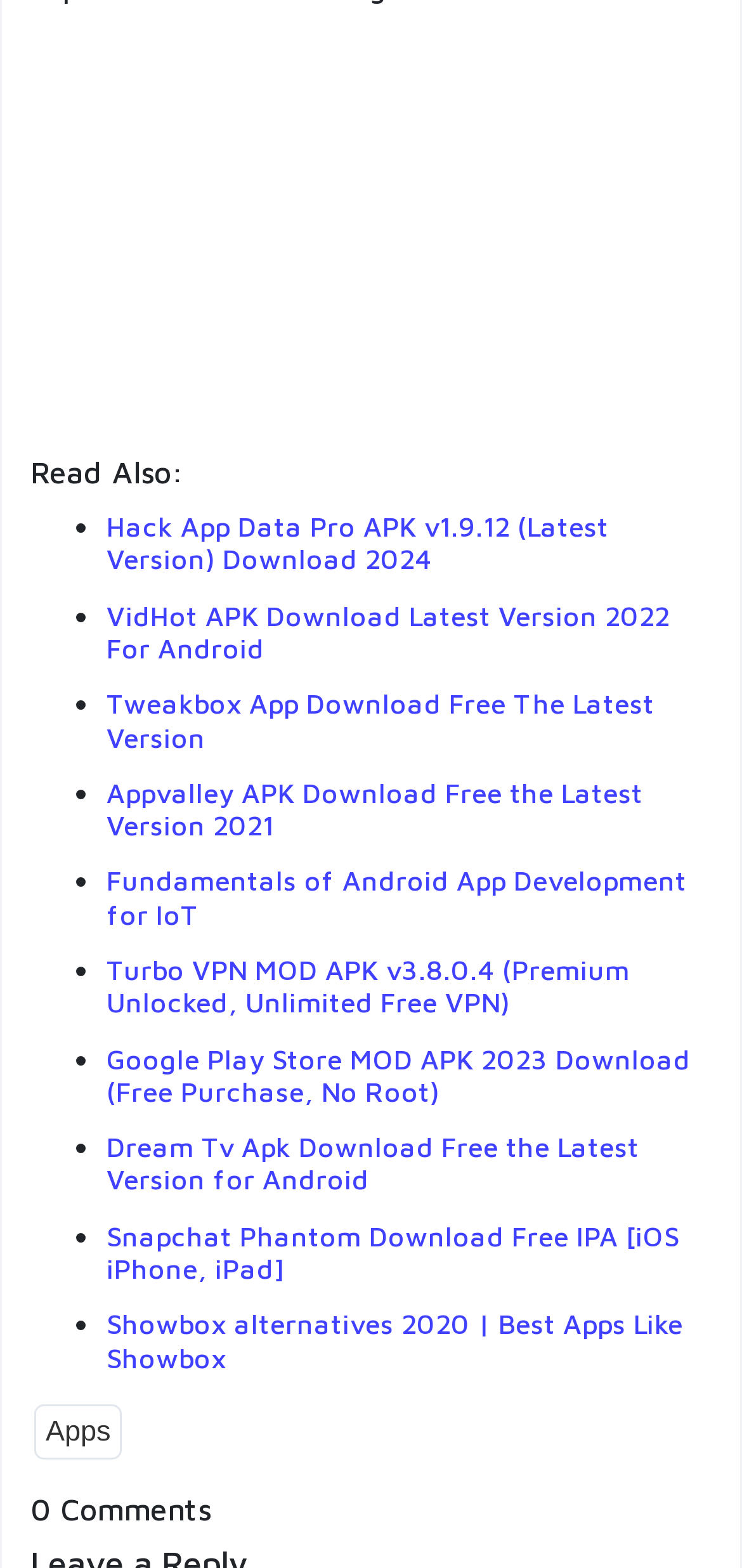Show the bounding box coordinates of the region that should be clicked to follow the instruction: "download VidHot APK."

[0.144, 0.382, 0.959, 0.424]